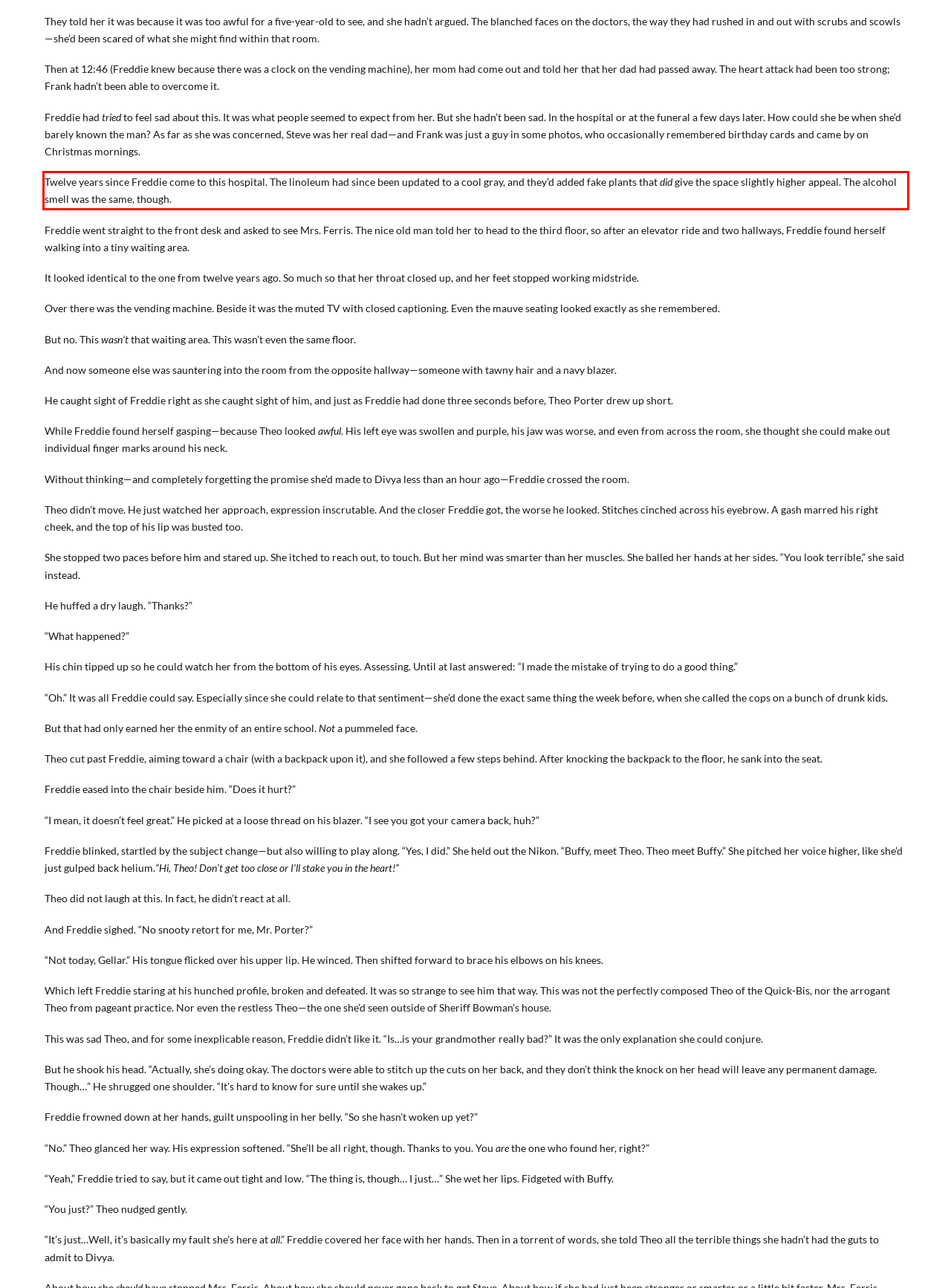Given a screenshot of a webpage with a red bounding box, extract the text content from the UI element inside the red bounding box.

Twelve years since Freddie come to this hospital. The linoleum had since been updated to a cool gray, and they’d added fake plants that did give the space slightly higher appeal. The alcohol smell was the same, though.